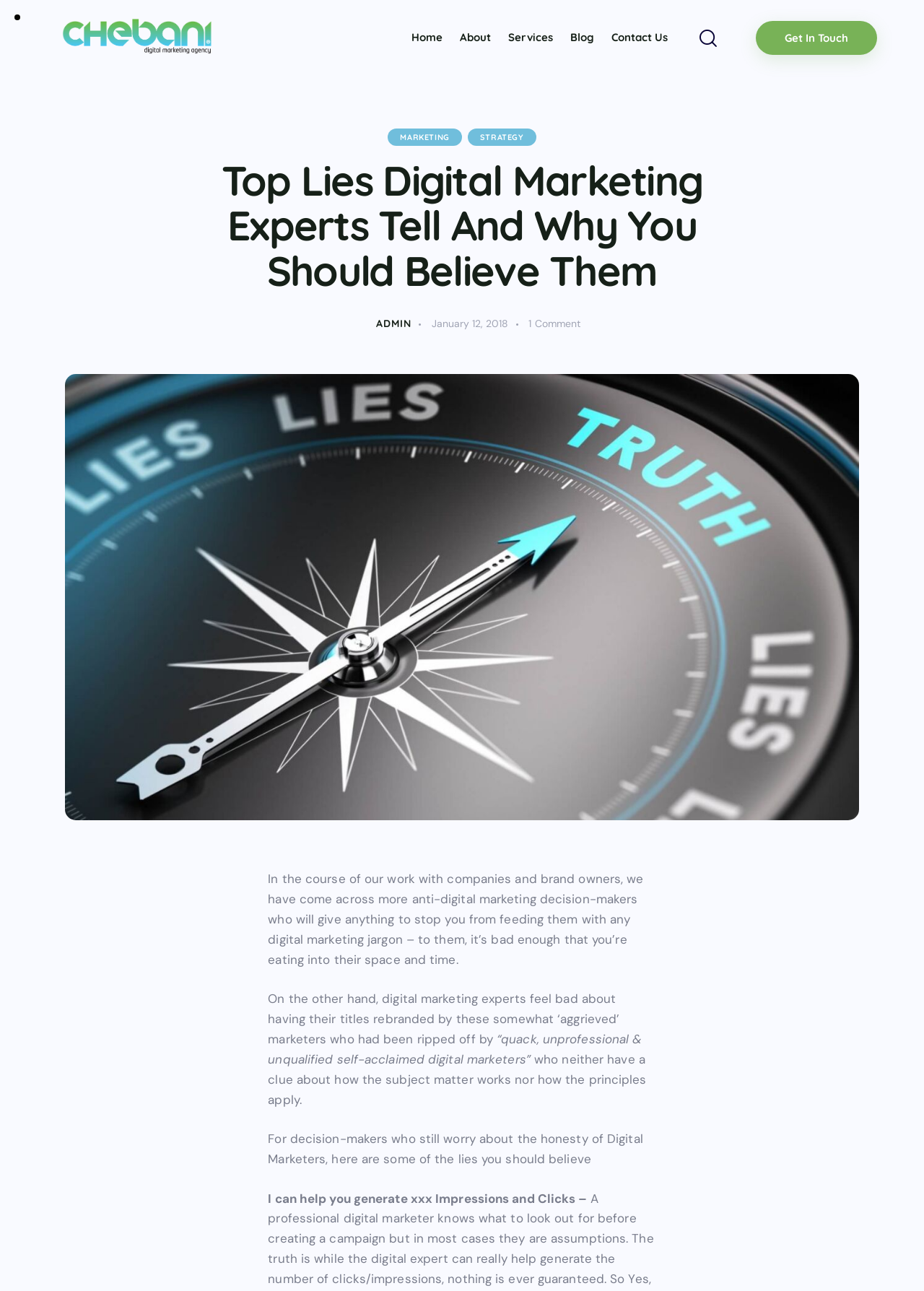Identify the bounding box coordinates of the section that should be clicked to achieve the task described: "Click on the 'Home' link".

[0.436, 0.016, 0.488, 0.043]